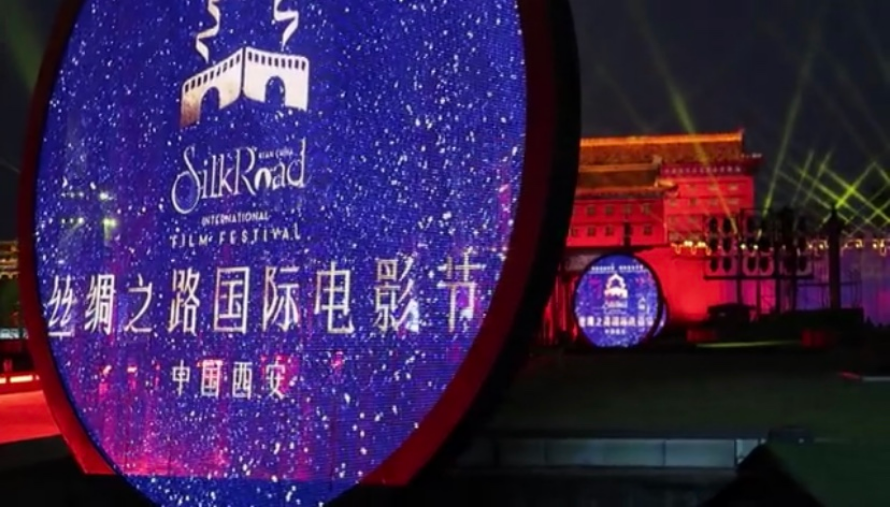Please answer the following question using a single word or phrase: 
What is the purpose of the film festival?

Fostering international cultural exchange